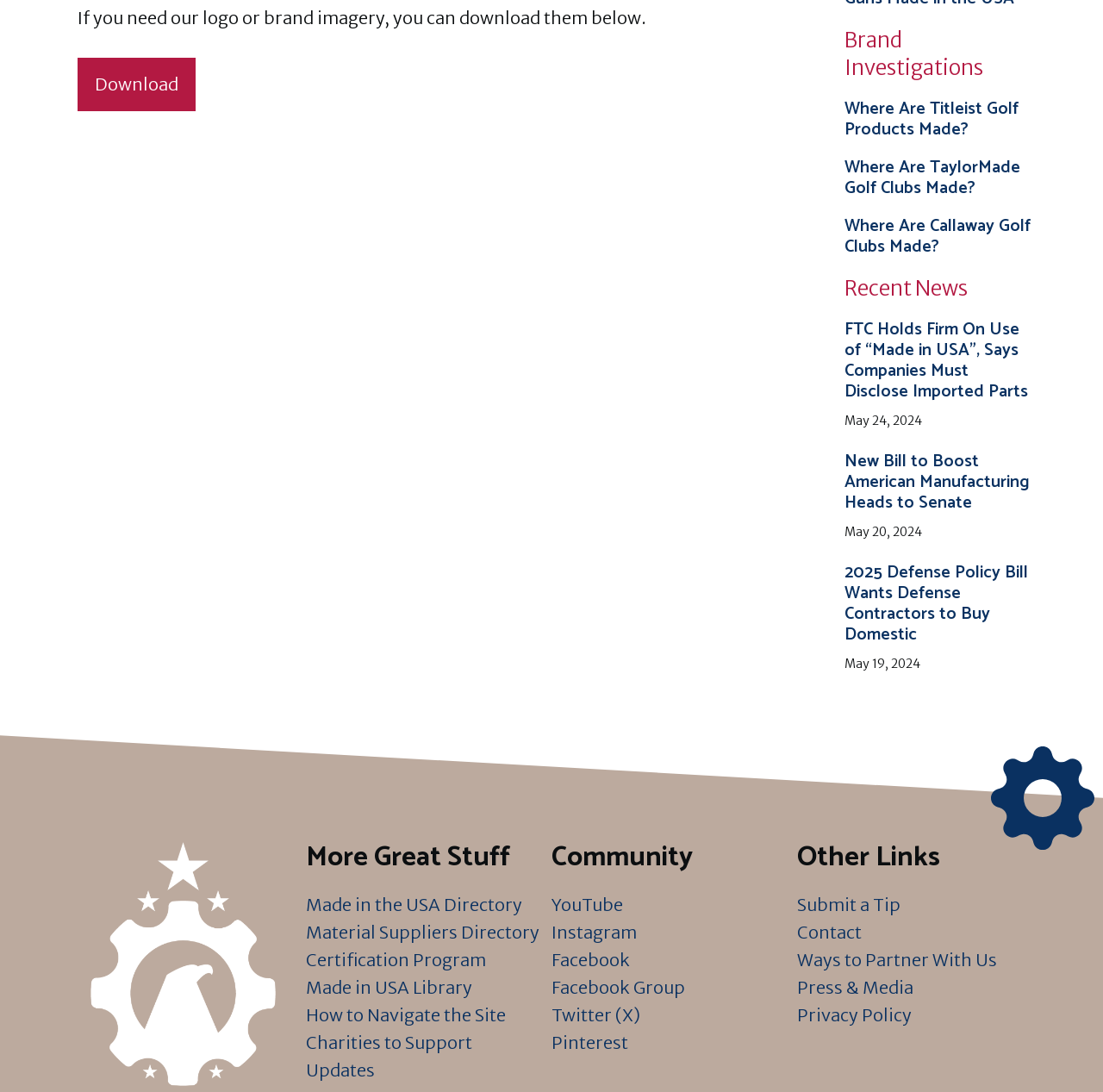What type of content is listed under 'Recent News'?
Answer the question with as much detail as you can, using the image as a reference.

The 'Recent News' section contains headings such as 'FTC Holds Firm On Use of “Made in USA”, Says Companies Must Disclose Imported Parts', 'New Bill to Boost American Manufacturing Heads to Senate', and '2025 Defense Policy Bill Wants Defense Contractors to Buy Domestic'. This suggests that the content listed under 'Recent News' is related to news articles.